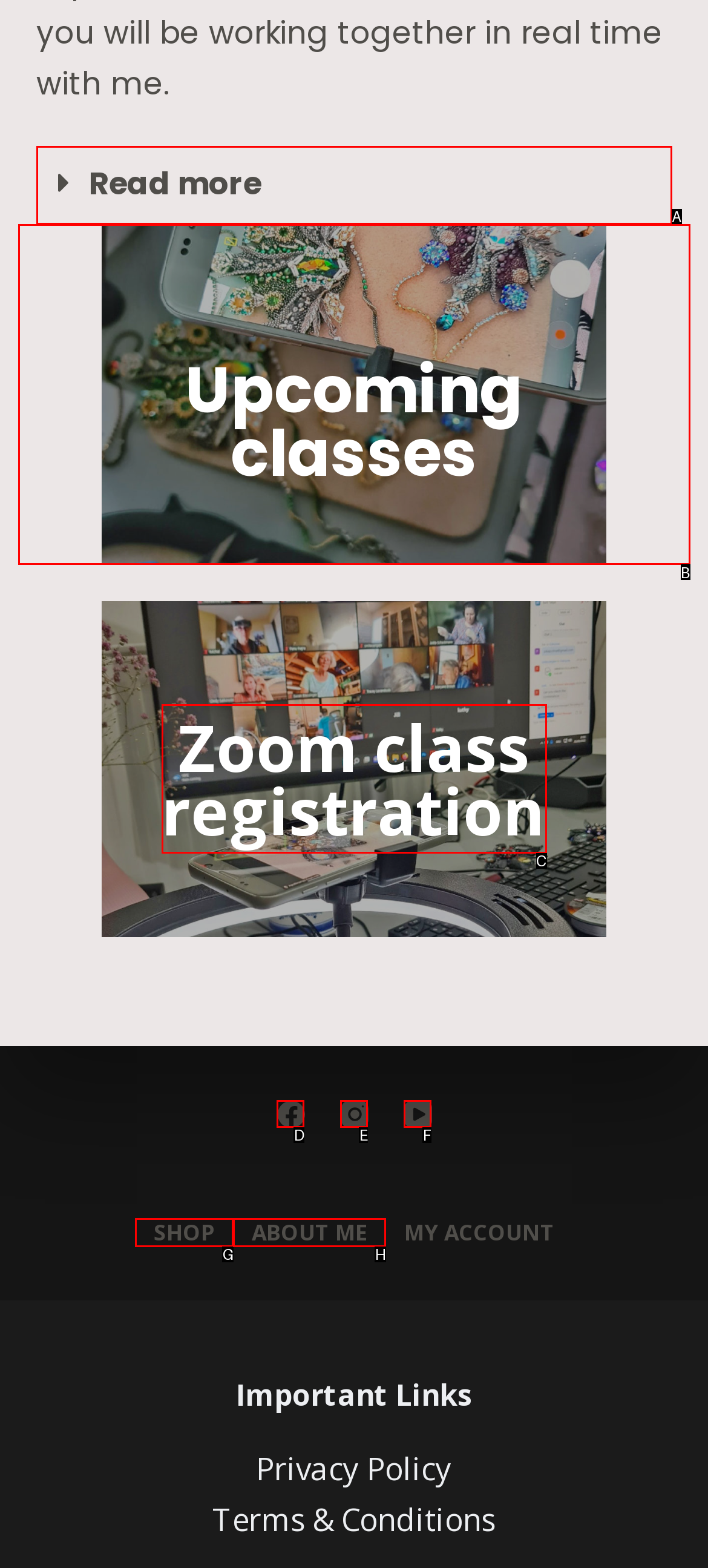Match the option to the description: Read more
State the letter of the correct option from the available choices.

A